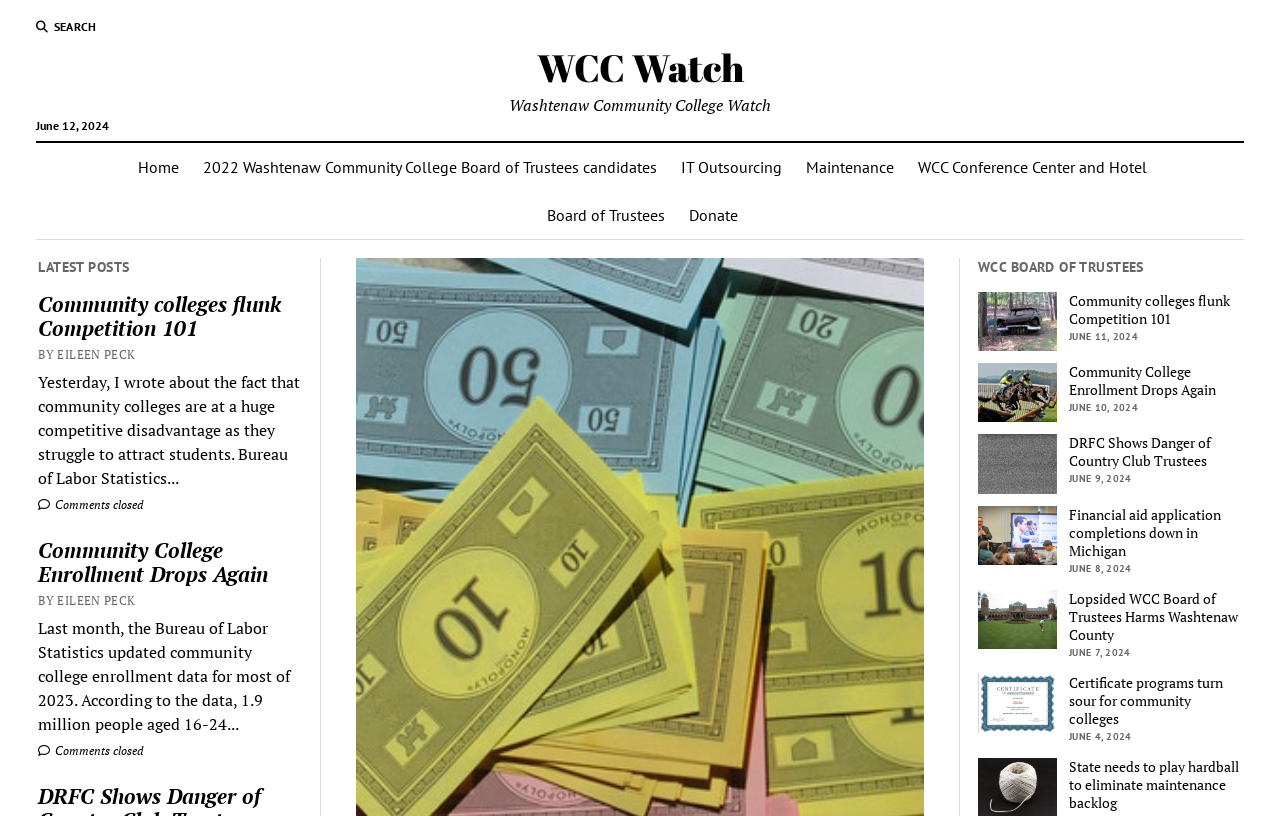Answer the following query concisely with a single word or phrase:
What is the latest post on the website?

Community colleges flunk Competition 101